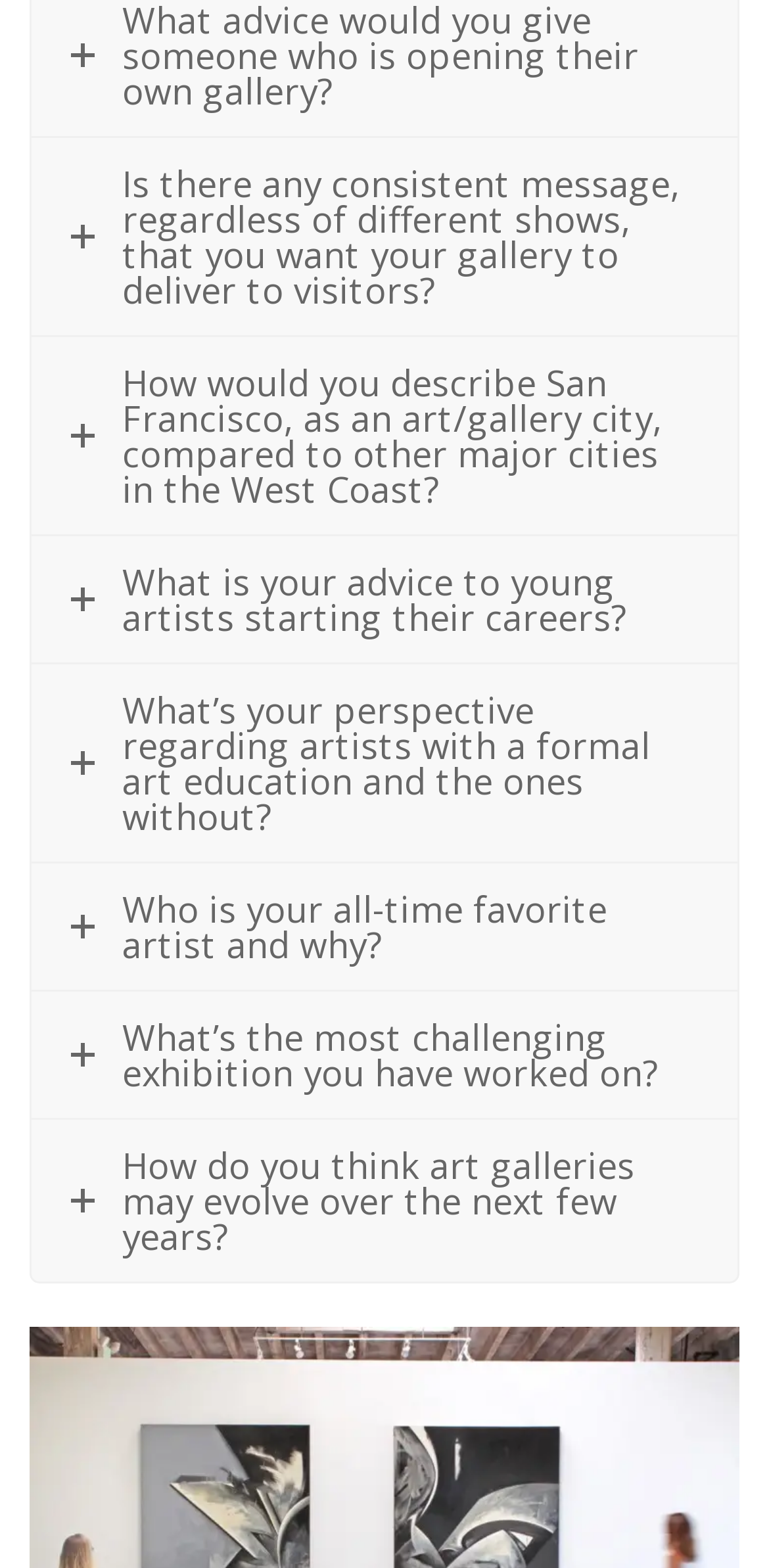Refer to the image and provide an in-depth answer to the question:
What is the vertical order of the headings?

I compared the y1 and y2 coordinates of each heading element's bounding box. The y1 and y2 values increase as I move down the list of headings, indicating that the headings are arranged in a top-to-bottom order on the webpage.